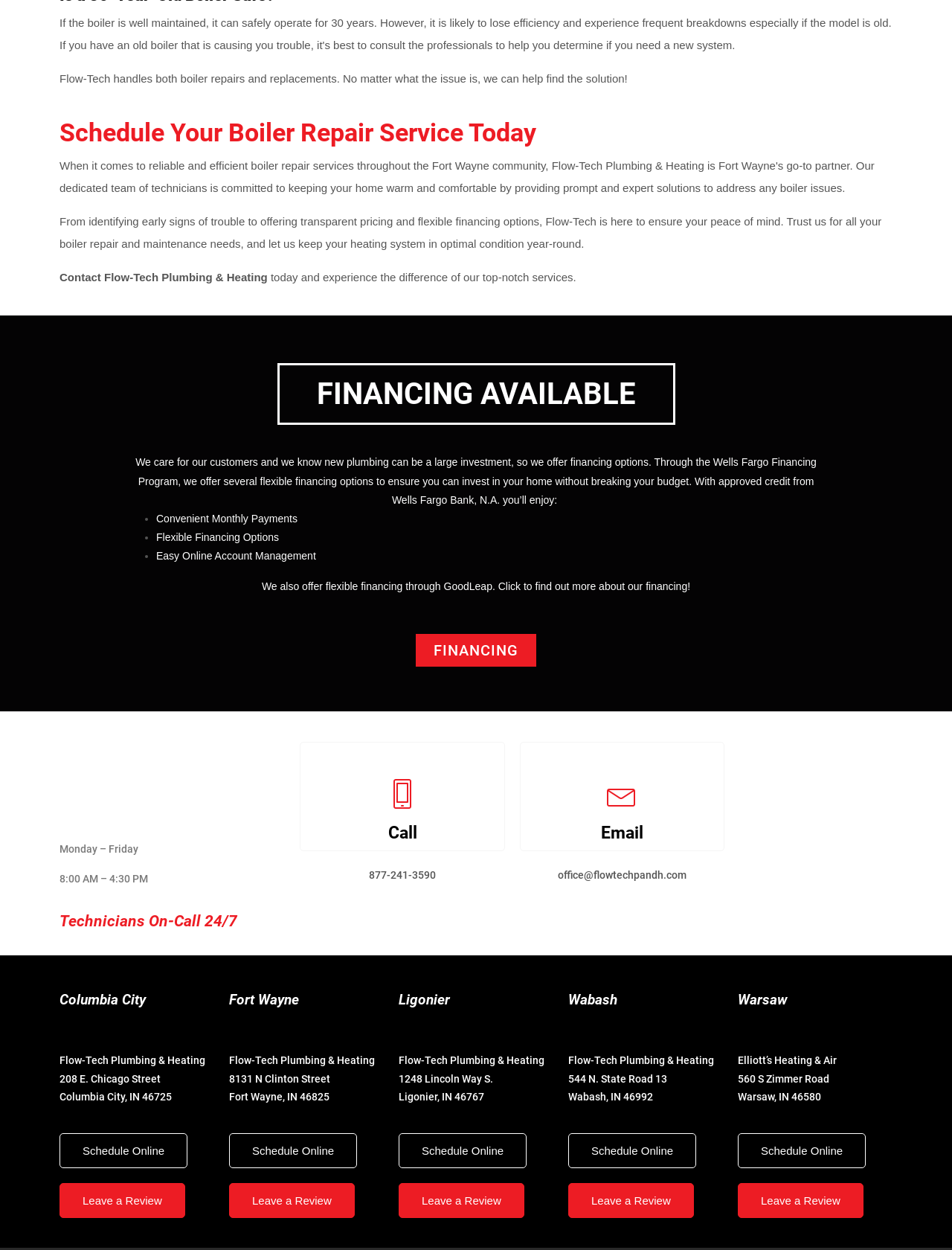How many locations does Flow-Tech have?
Based on the visual information, provide a detailed and comprehensive answer.

The webpage lists five locations: Columbia City, Fort Wayne, Ligonier, Wabash, and Warsaw, each with its own address and contact information.